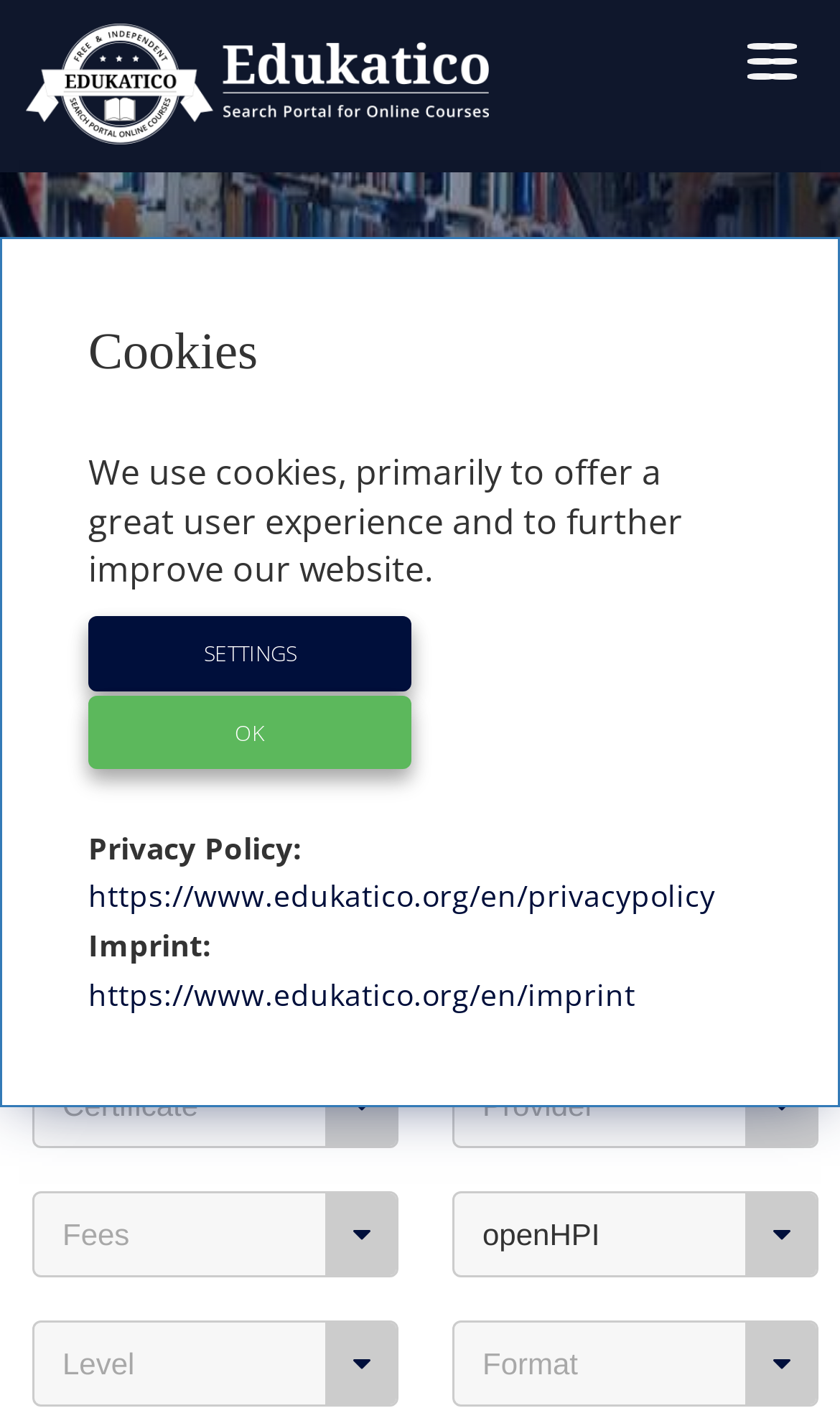Please indicate the bounding box coordinates of the element's region to be clicked to achieve the instruction: "Learn about Semi-Dedicated Hosting". Provide the coordinates as four float numbers between 0 and 1, i.e., [left, top, right, bottom].

None